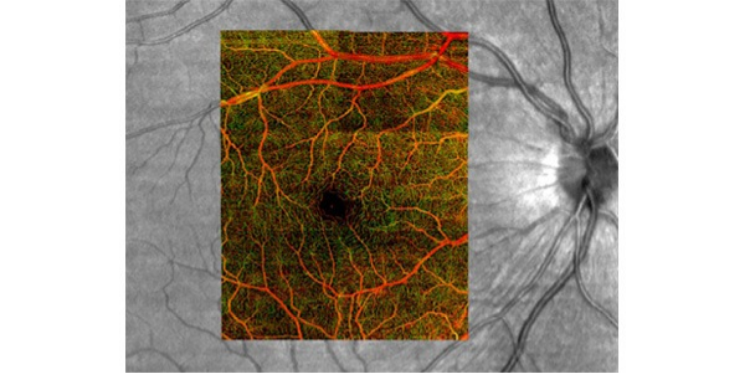What is depicted in shades of green and orange?
Please use the visual content to give a single word or phrase answer.

Network of tiny capillaries